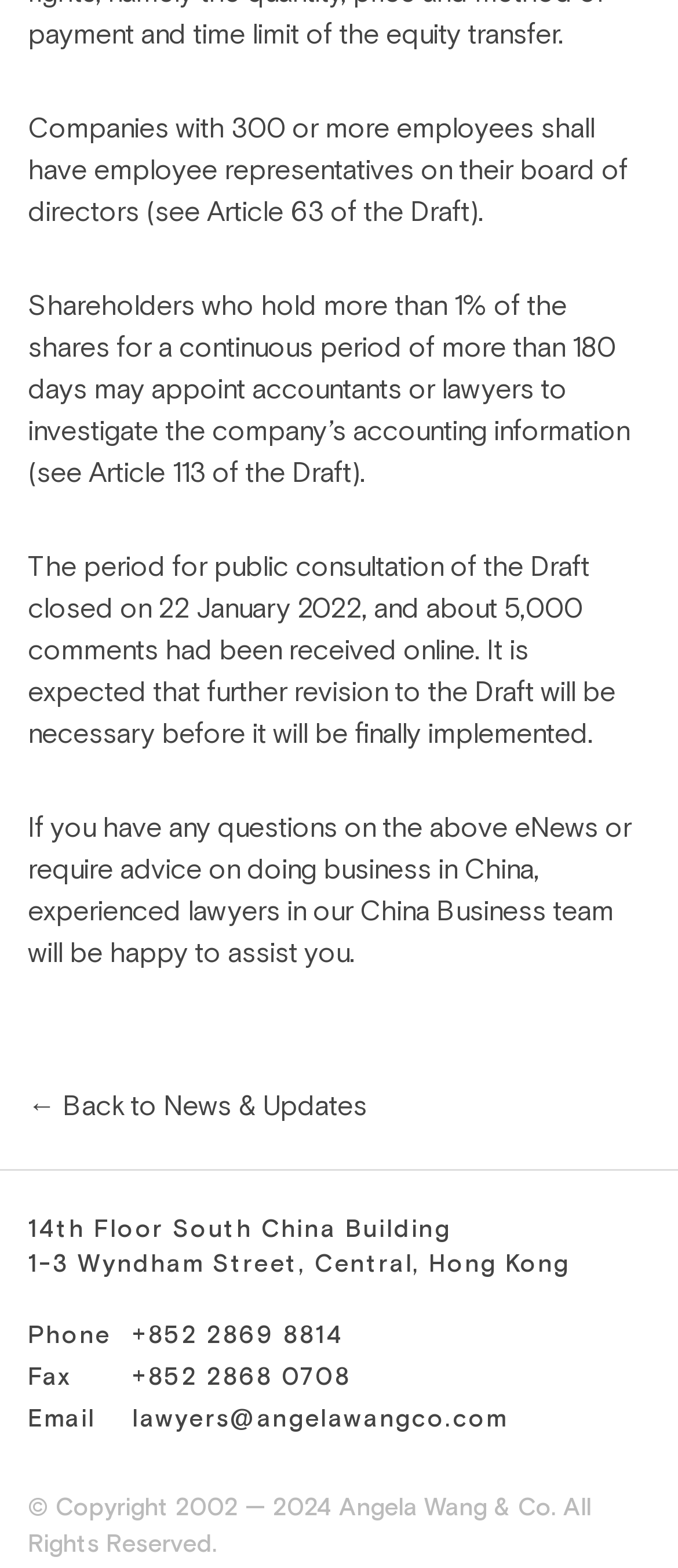Reply to the question with a single word or phrase:
What is the email address of the law firm?

lawyers@angelawangco.com